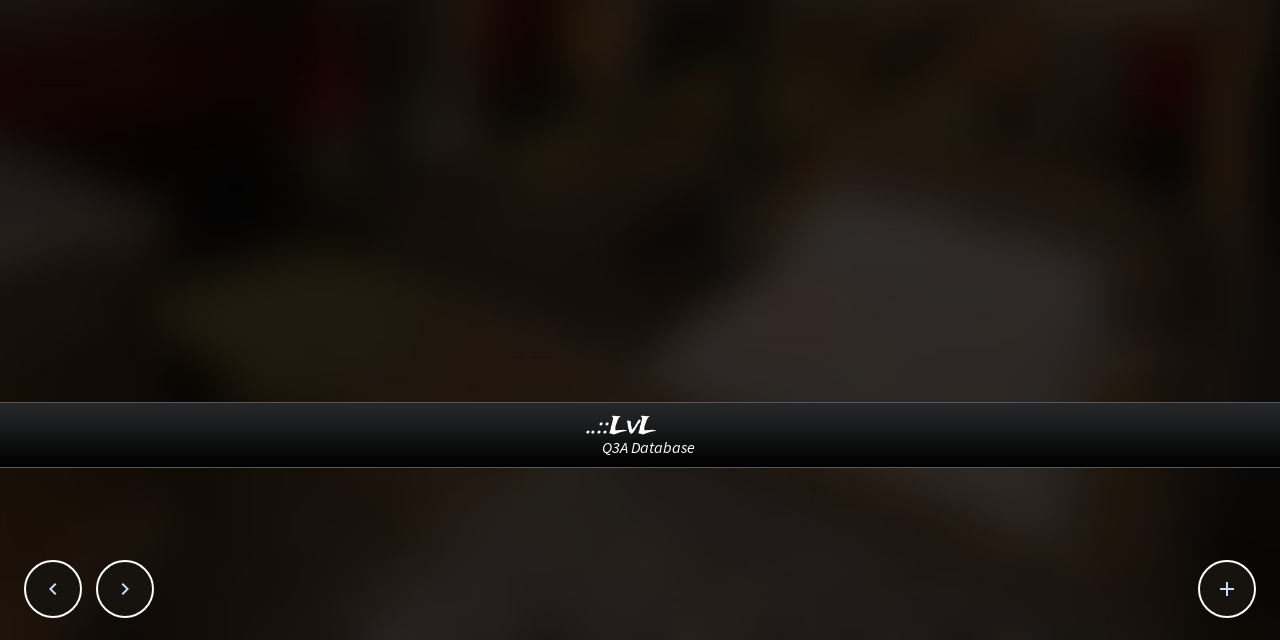Using the provided description Q3A Database, find the bounding box coordinates for the UI element. Provide the coordinates in (top-left x, top-left y, bottom-right x, bottom-right y) format, ensuring all values are between 0 and 1.

[0.47, 0.683, 0.543, 0.714]